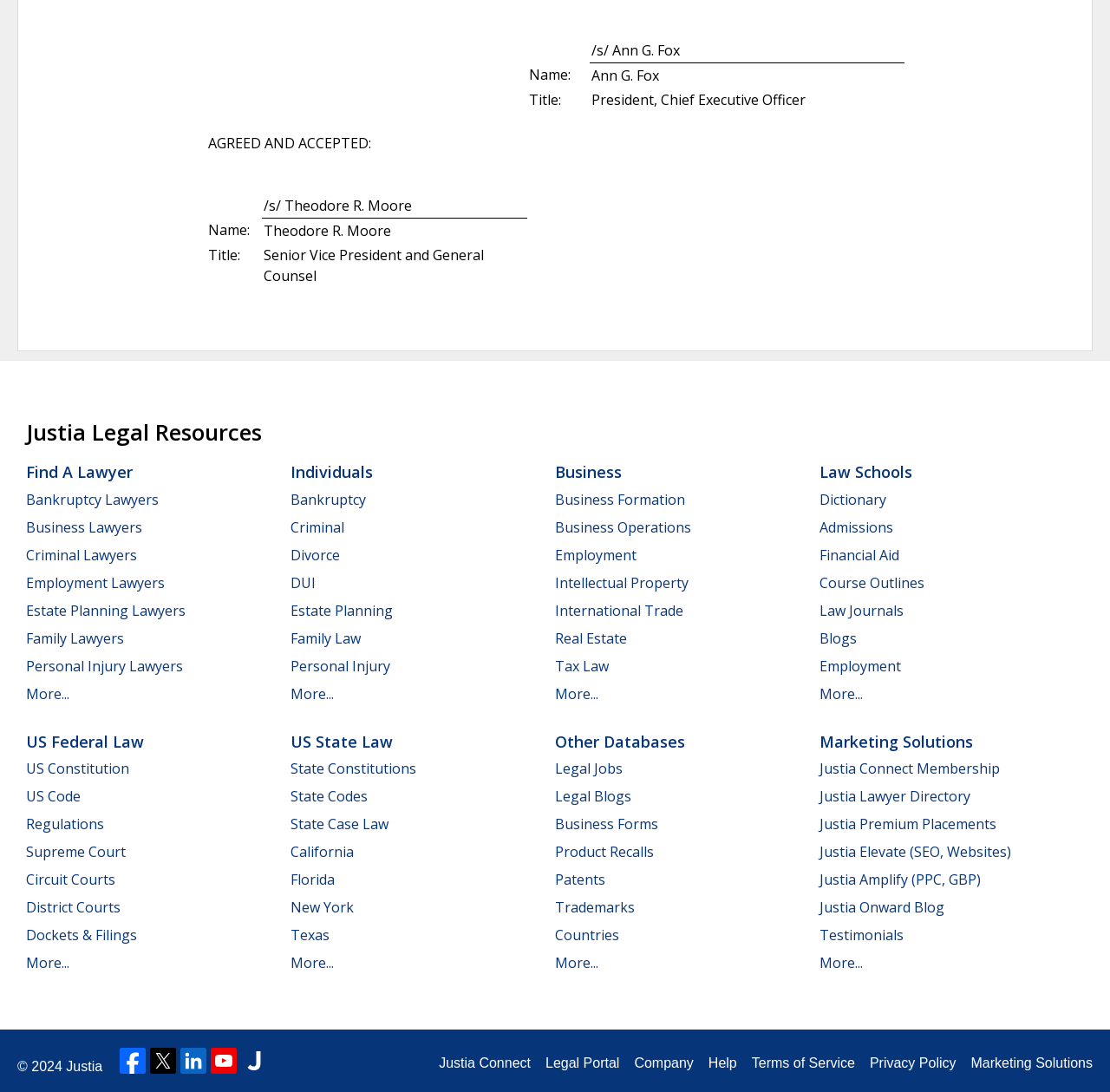Kindly determine the bounding box coordinates of the area that needs to be clicked to fulfill this instruction: "Check STAY CONNECTED".

None